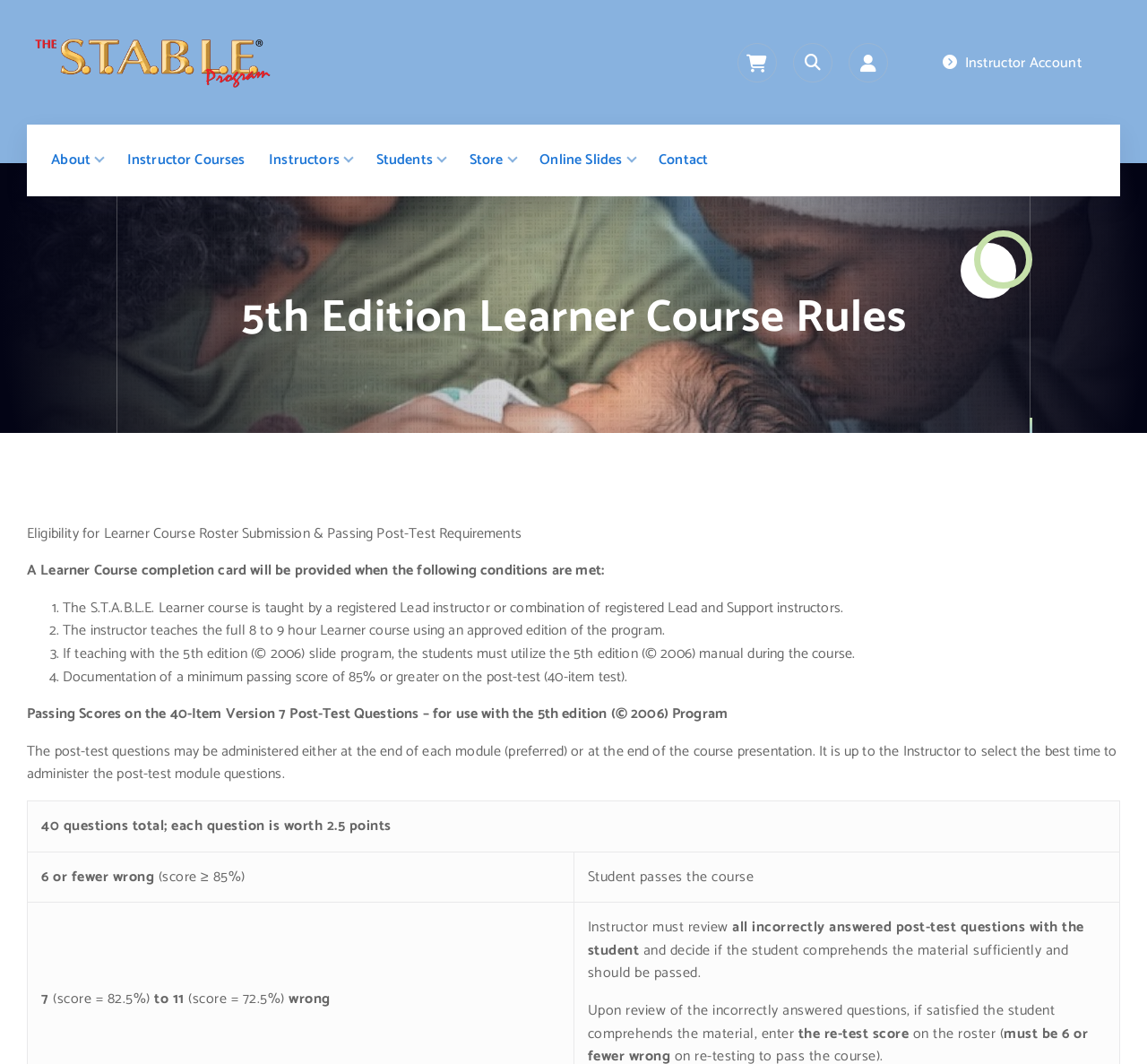Provide the bounding box coordinates, formatted as (top-left x, top-left y, bottom-right x, bottom-right y), with all values being floating point numbers between 0 and 1. Identify the bounding box of the UI element that matches the description: Instructors

[0.235, 0.137, 0.307, 0.164]